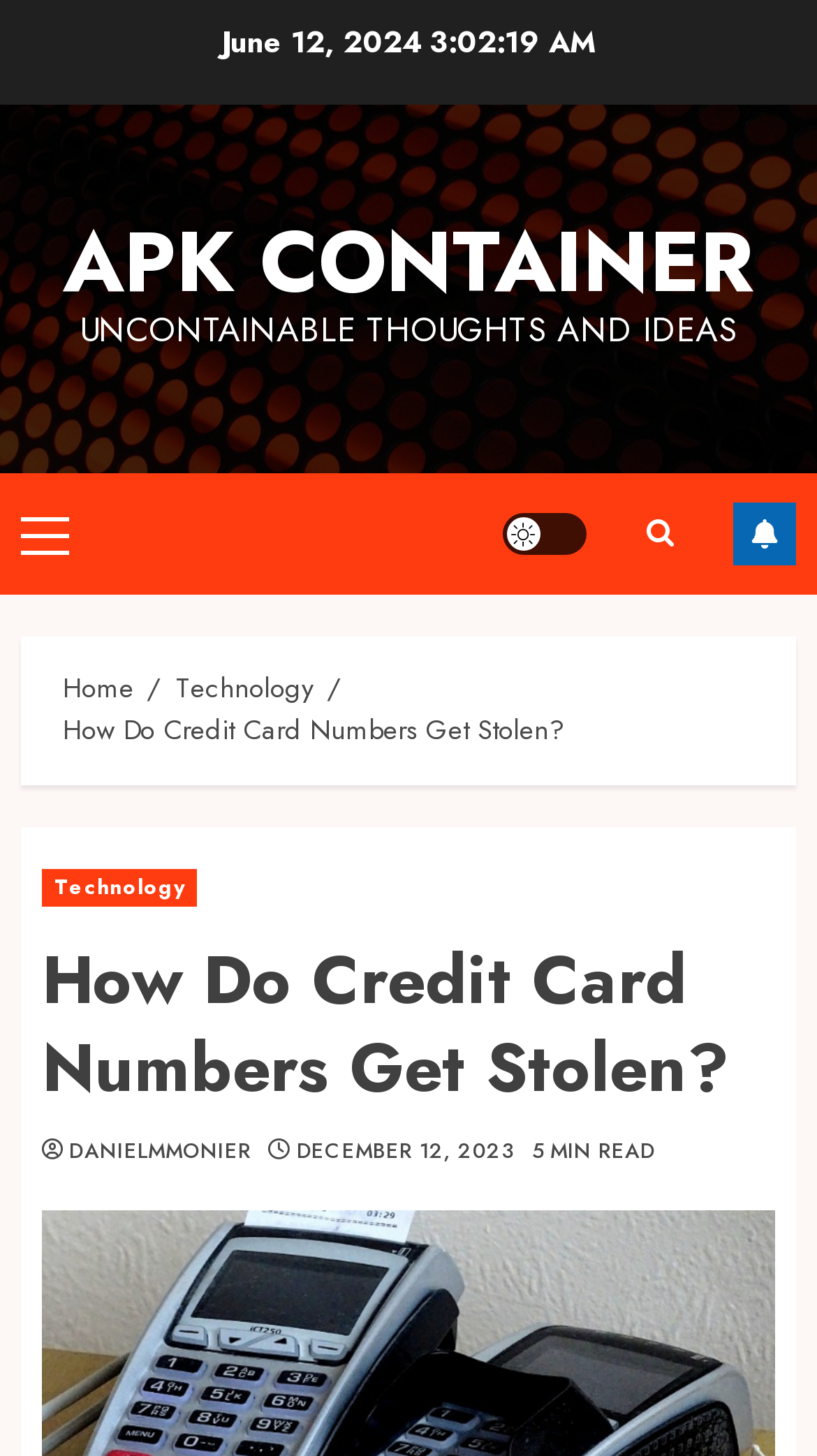Reply to the question below using a single word or brief phrase:
What is the estimated reading time of the article?

5 MIN READ